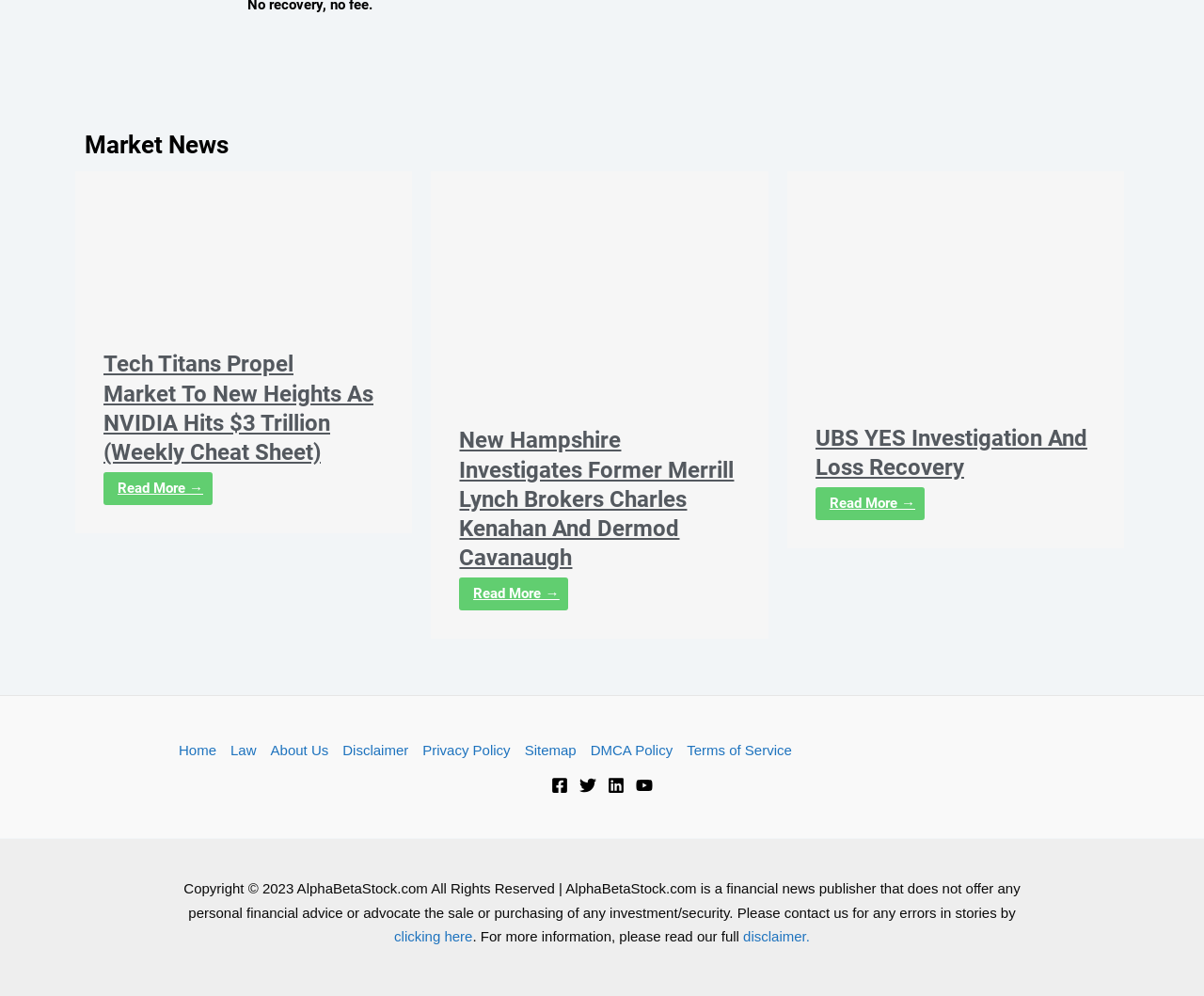Locate the bounding box coordinates of the area you need to click to fulfill this instruction: 'Learn about UBS's YES investigation and loss recovery'. The coordinates must be in the form of four float numbers ranging from 0 to 1: [left, top, right, bottom].

[0.677, 0.489, 0.768, 0.522]